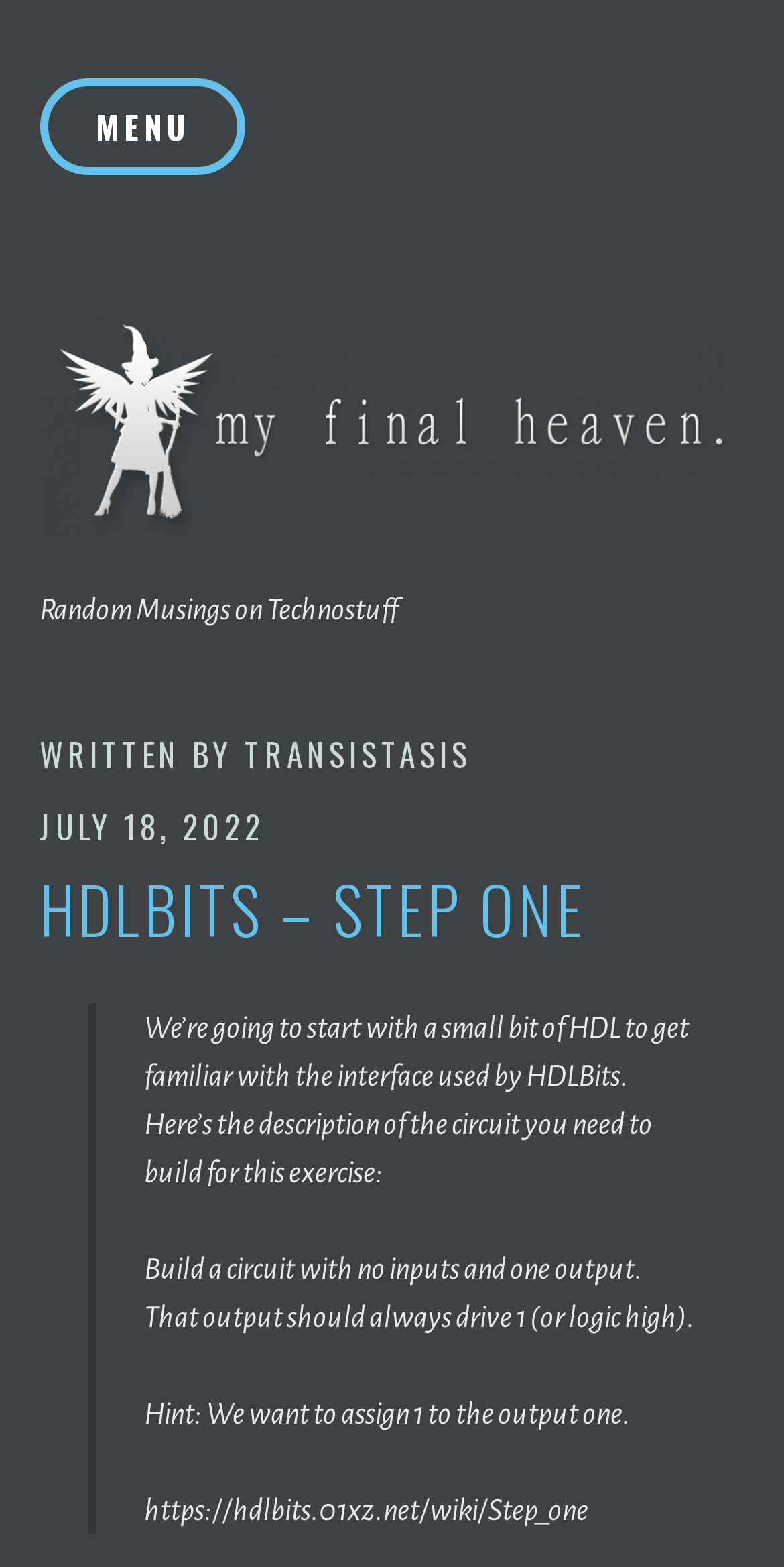Given the webpage screenshot, identify the bounding box of the UI element that matches this description: "parent_node: By daoud19940".

None